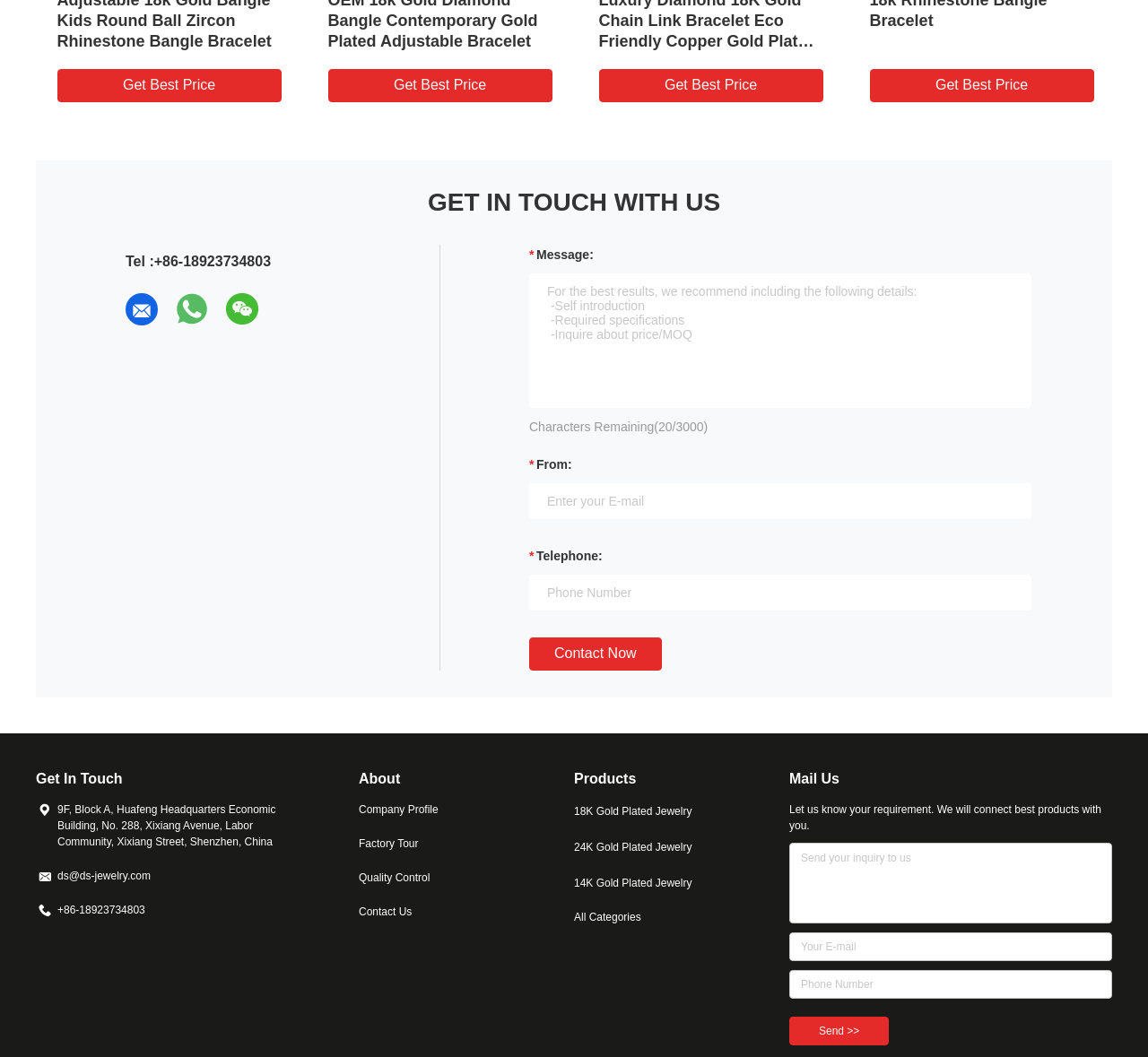Please provide the bounding box coordinates in the format (top-left x, top-left y, bottom-right x, bottom-right y). Remember, all values are floating point numbers between 0 and 1. What is the bounding box coordinate of the region described as: Send >>

[0.688, 0.962, 0.775, 0.989]